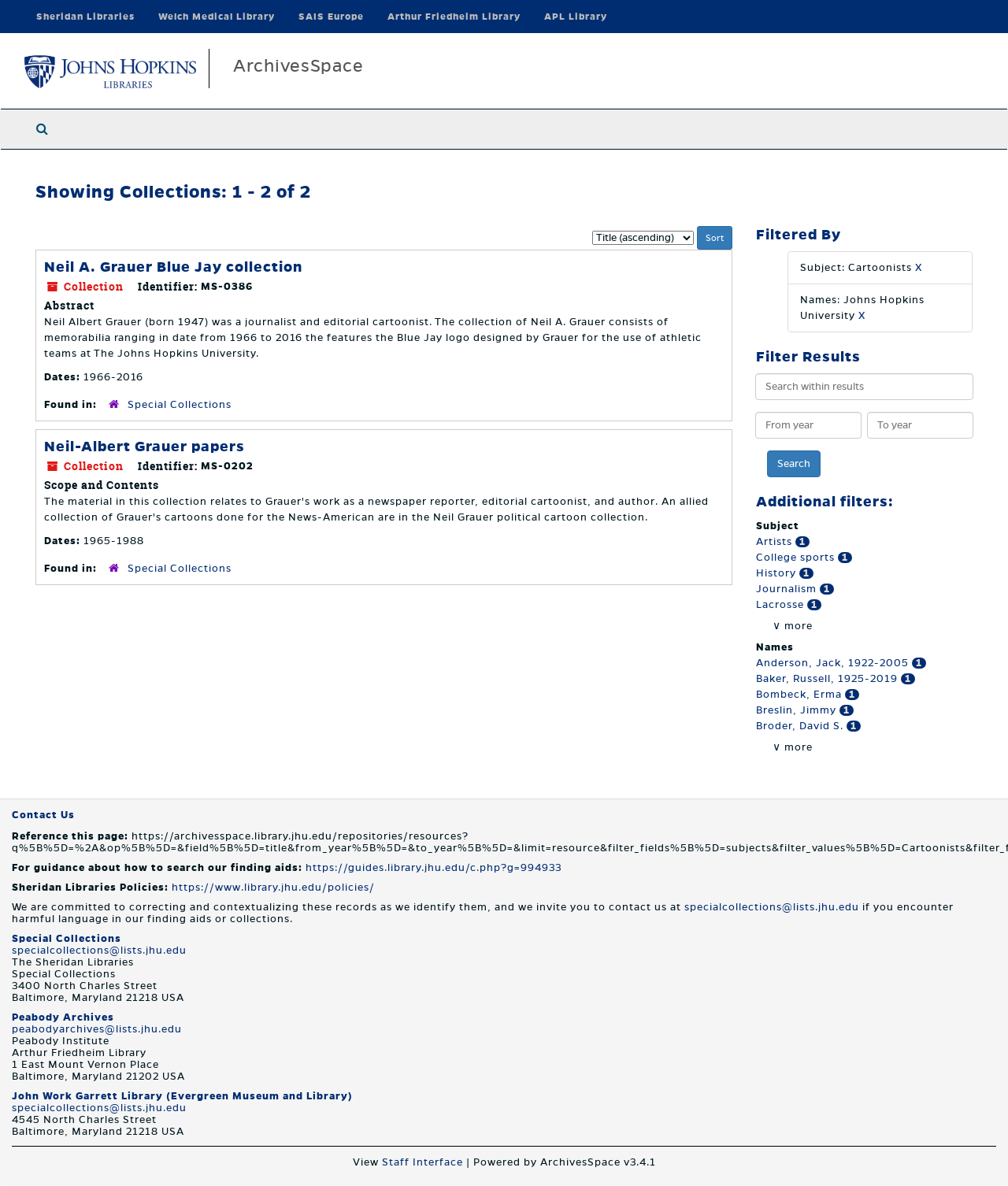What is the scope and contents of the second collection?
From the image, respond using a single word or phrase.

Dates: 1965-1988